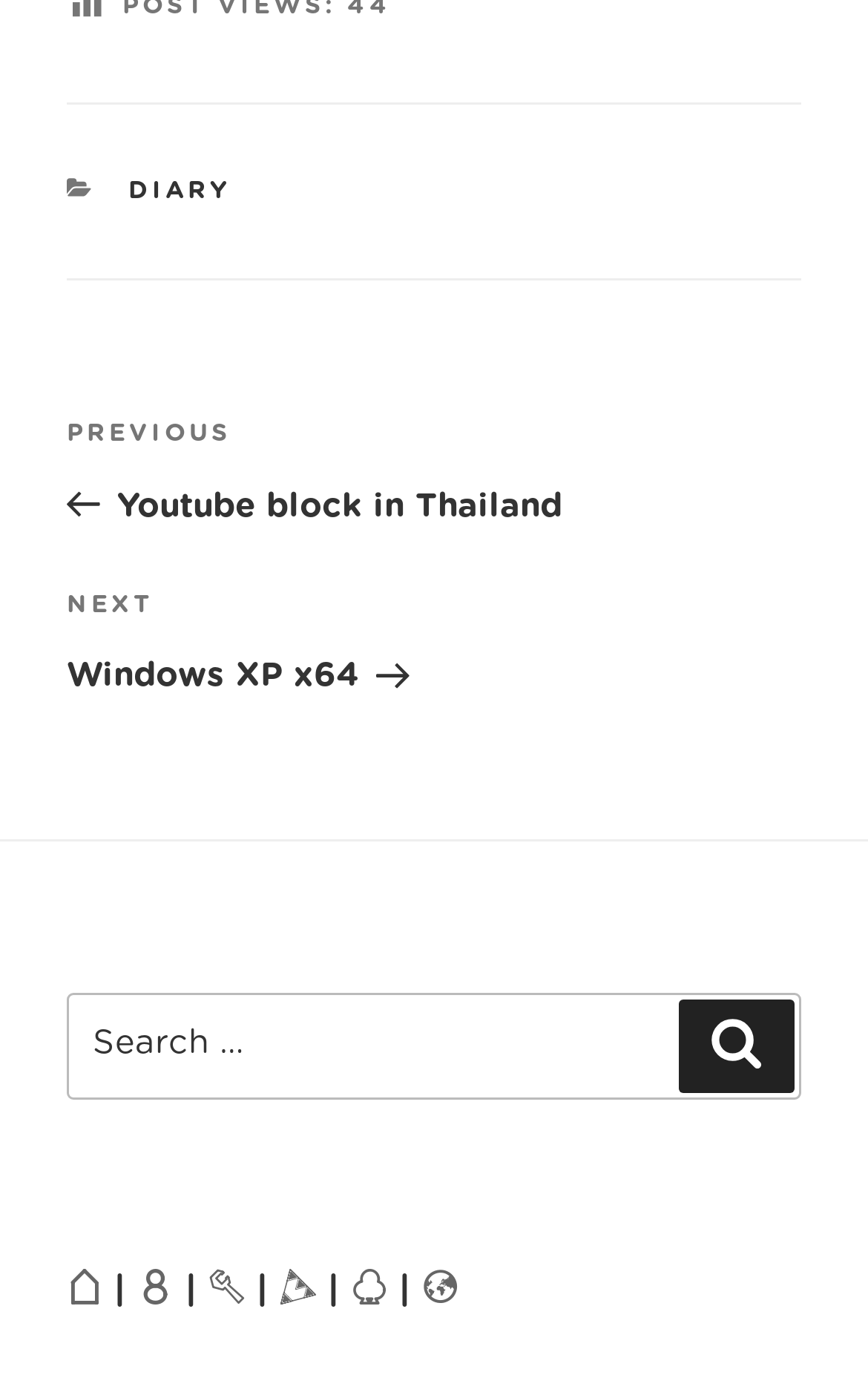Pinpoint the bounding box coordinates of the element to be clicked to execute the instruction: "Click on diary".

[0.147, 0.128, 0.268, 0.145]